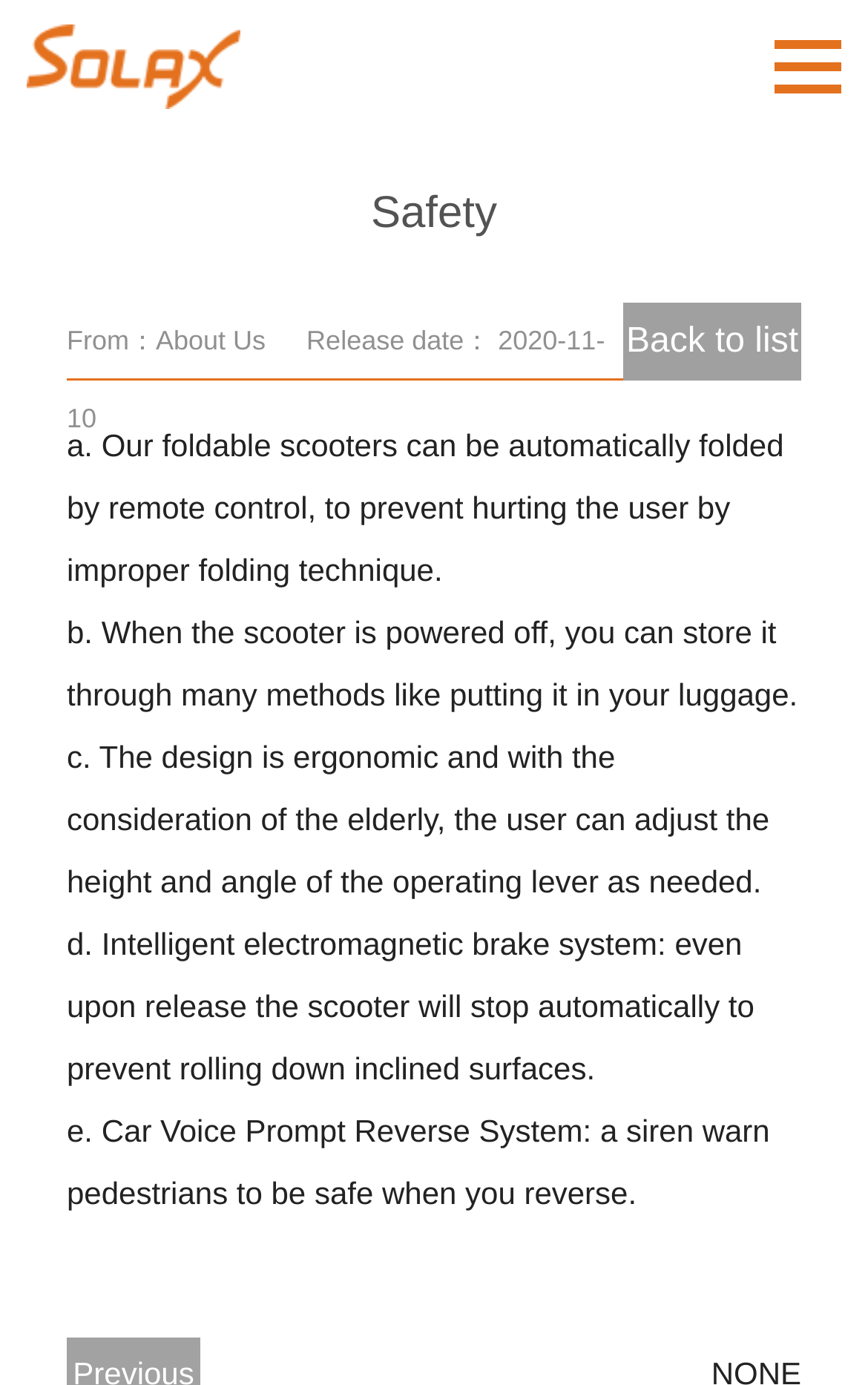How many safety features are mentioned?
Answer briefly with a single word or phrase based on the image.

5